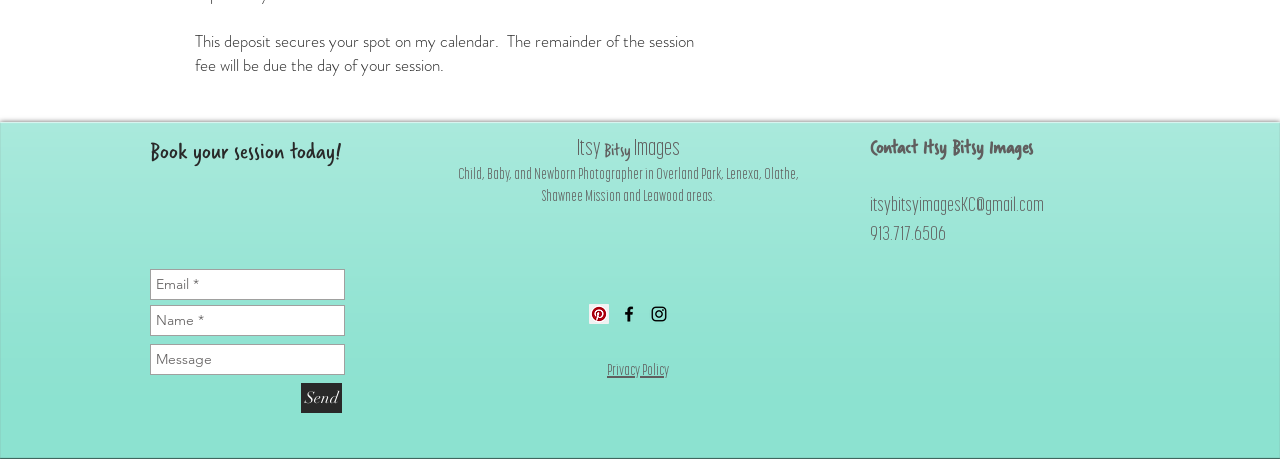Locate the bounding box coordinates of the segment that needs to be clicked to meet this instruction: "Click Newborn Photo Prop Ideas".

[0.46, 0.662, 0.476, 0.705]